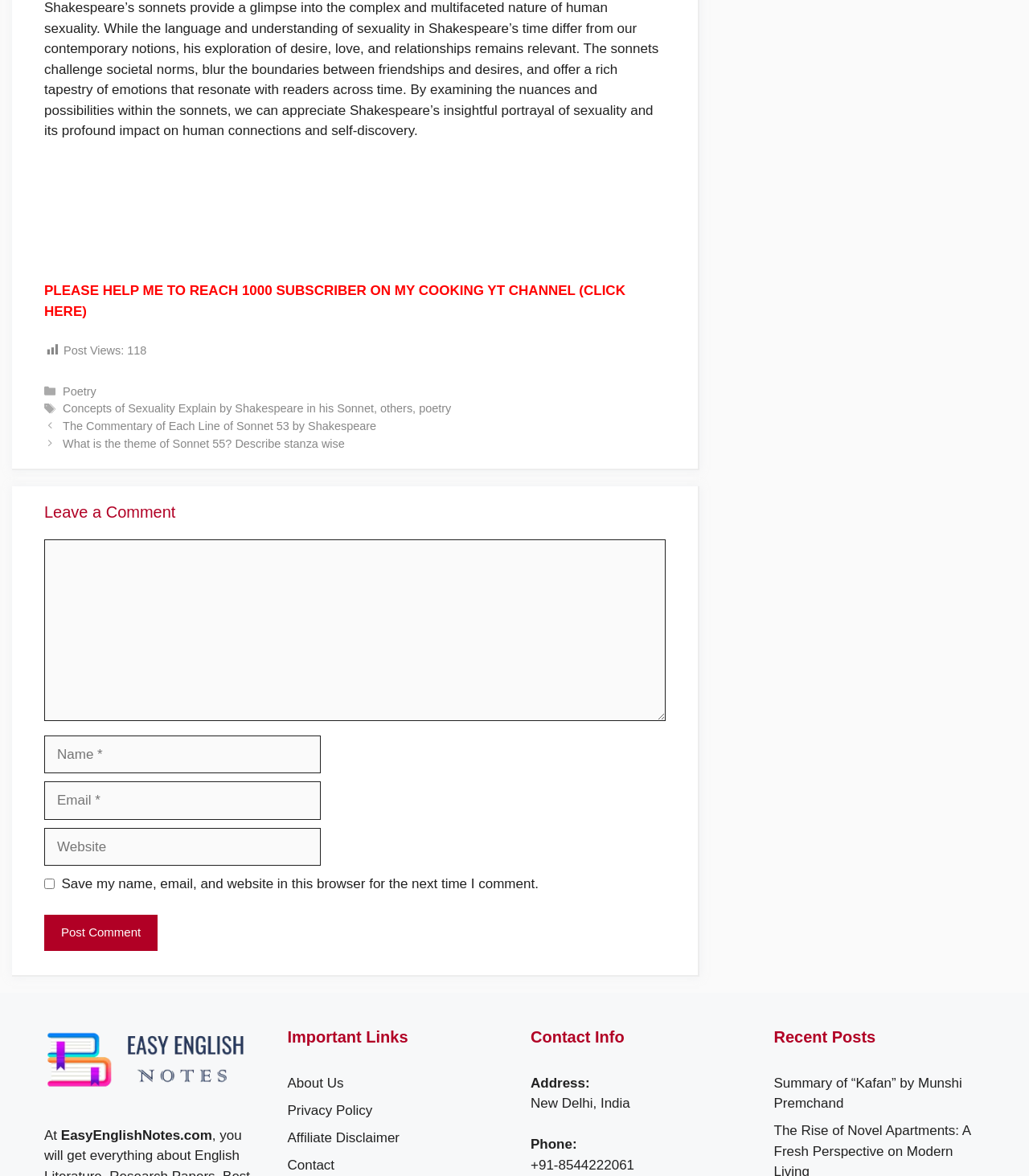Answer the question using only one word or a concise phrase: What is the category of the post?

Poetry